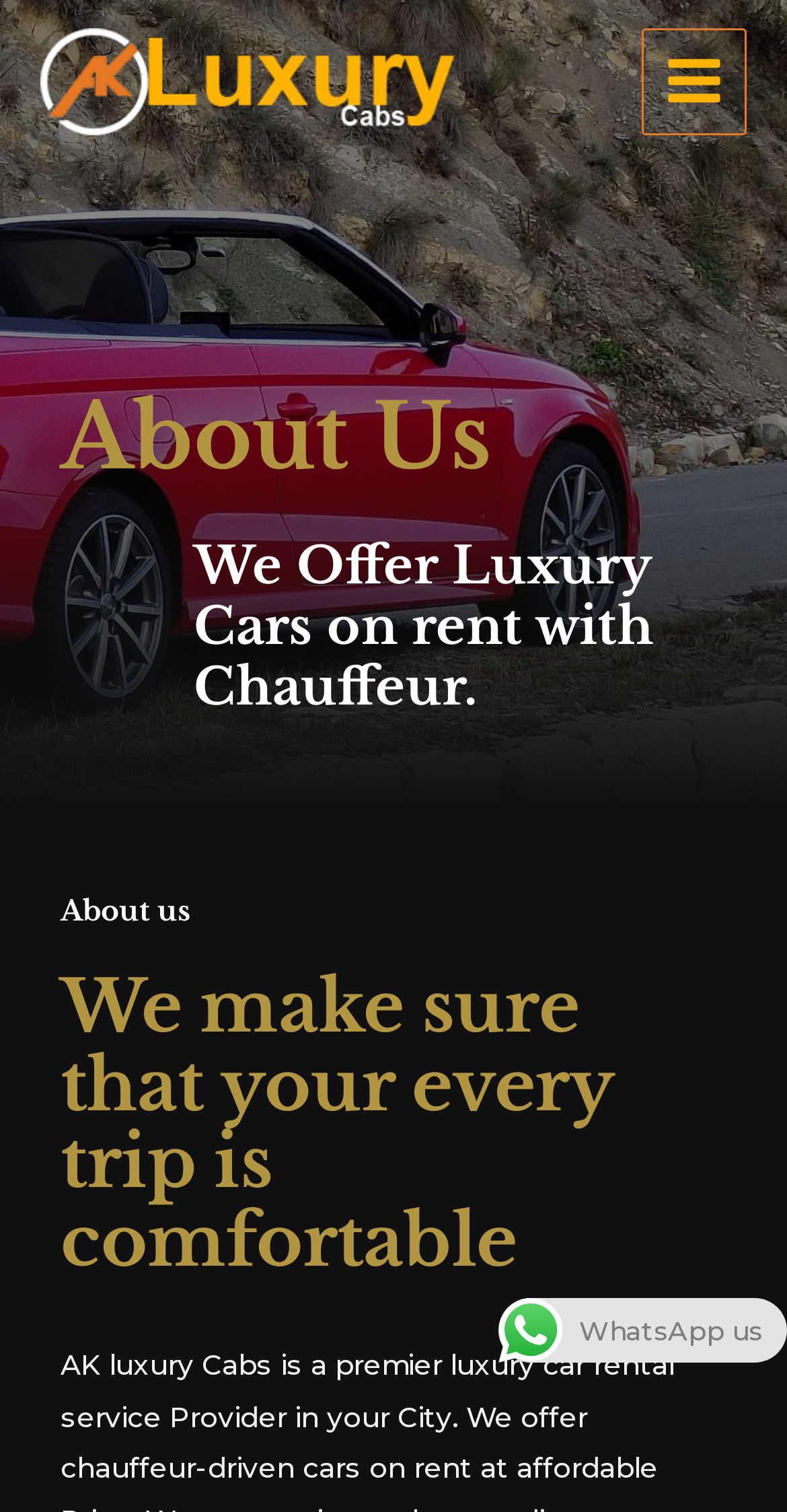Identify the bounding box for the given UI element using the description provided. Coordinates should be in the format (top-left x, top-left y, bottom-right x, bottom-right y) and must be between 0 and 1. Here is the description: Av. Ejercito Nacional 1112,

None